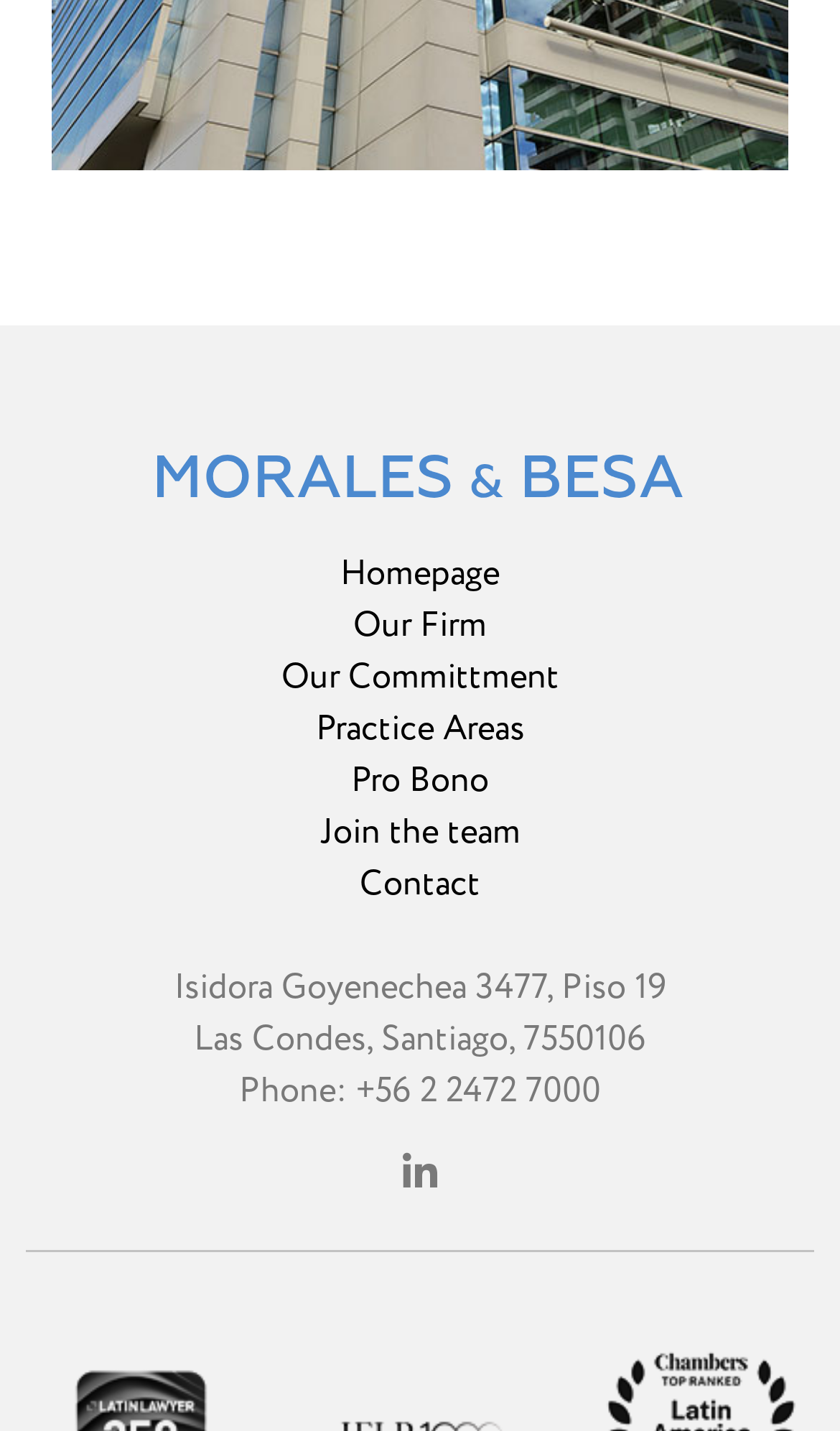How many links are in the main navigation menu?
Can you provide an in-depth and detailed response to the question?

The main navigation menu has links to 'Homepage', 'Our Firm', 'Our Commitment', 'Practice Areas', 'Pro Bono', and 'Join the team', which makes a total of 6 links.